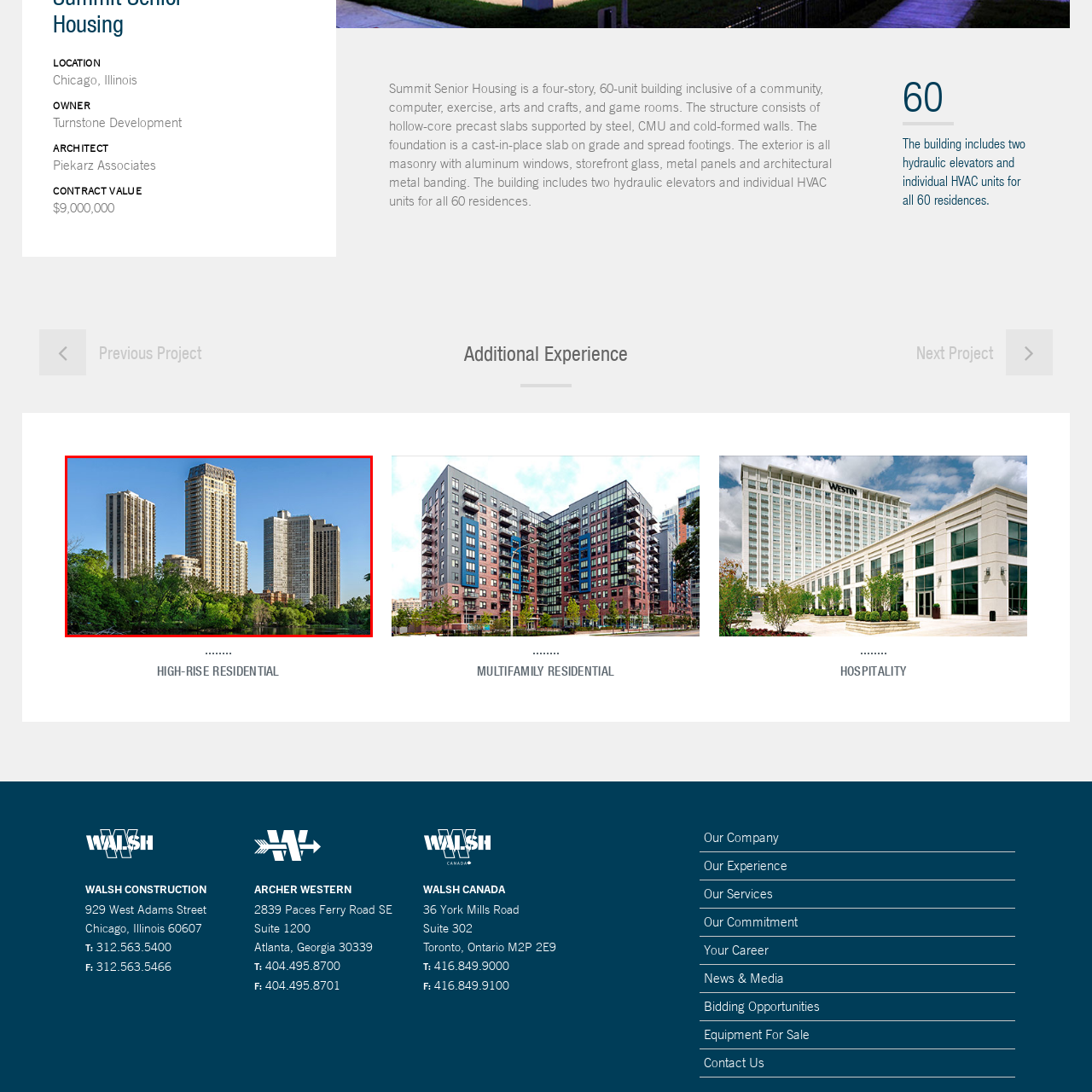What surrounds the bases of the buildings?
Inspect the image enclosed by the red bounding box and respond with as much detail as possible.

The caption states that lush greenery surrounds the bases of the buildings, emphasizing a harmonious blend of nature and urban living.